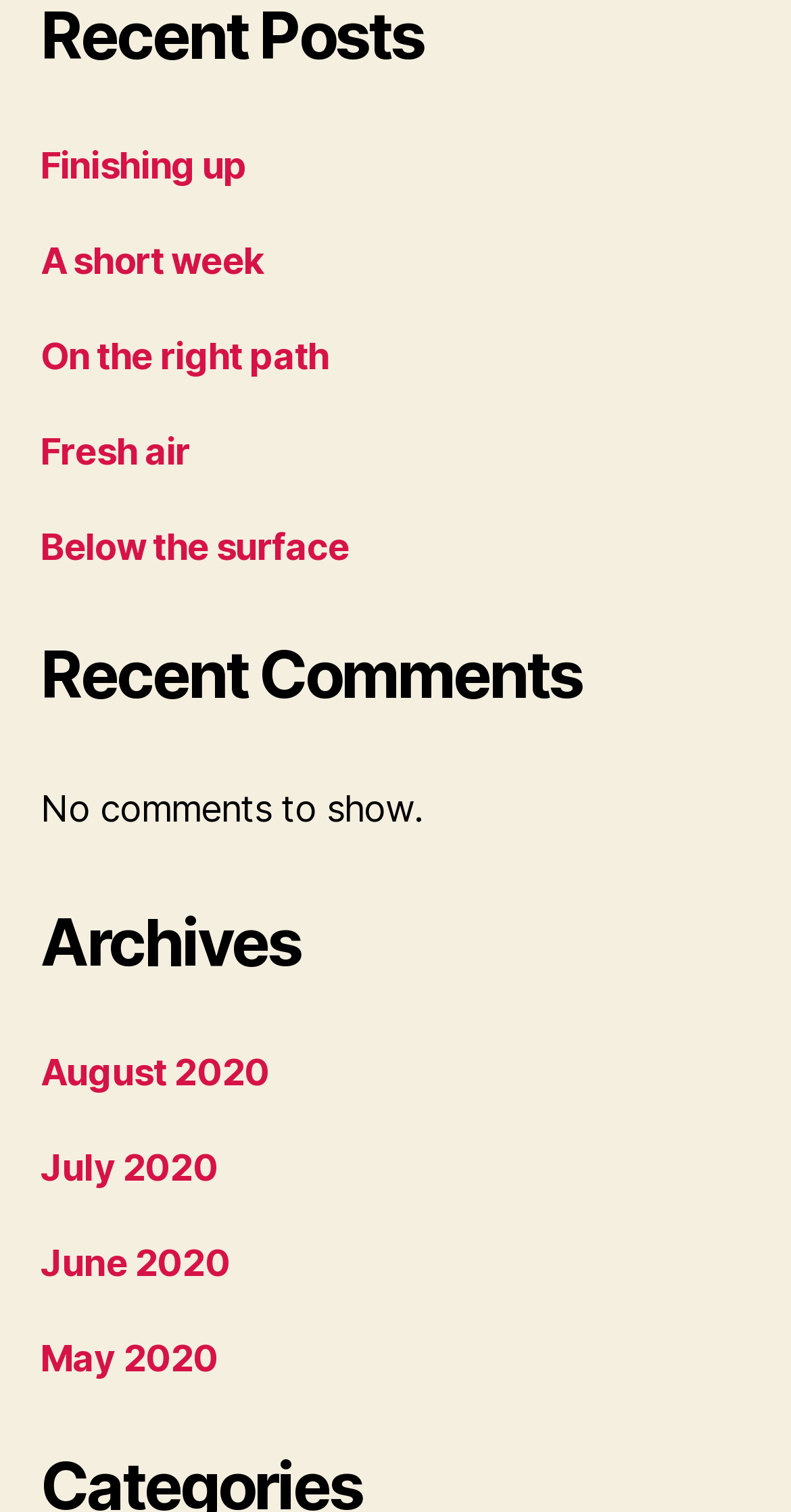Please determine the bounding box coordinates for the UI element described as: "A short week".

[0.051, 0.158, 0.332, 0.186]